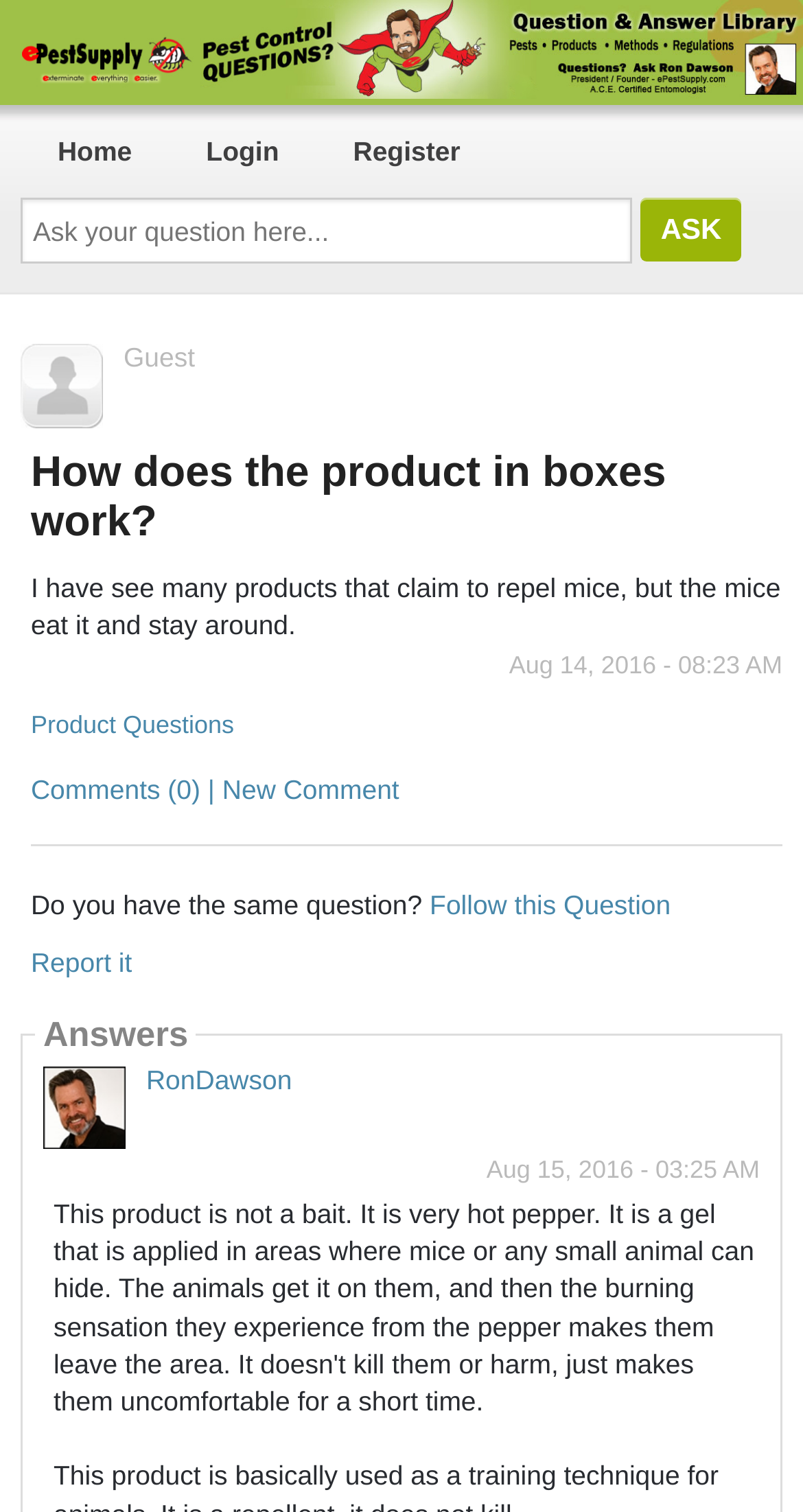Extract the bounding box coordinates for the UI element described as: "Comments (0) | New Comment".

[0.038, 0.512, 0.497, 0.533]